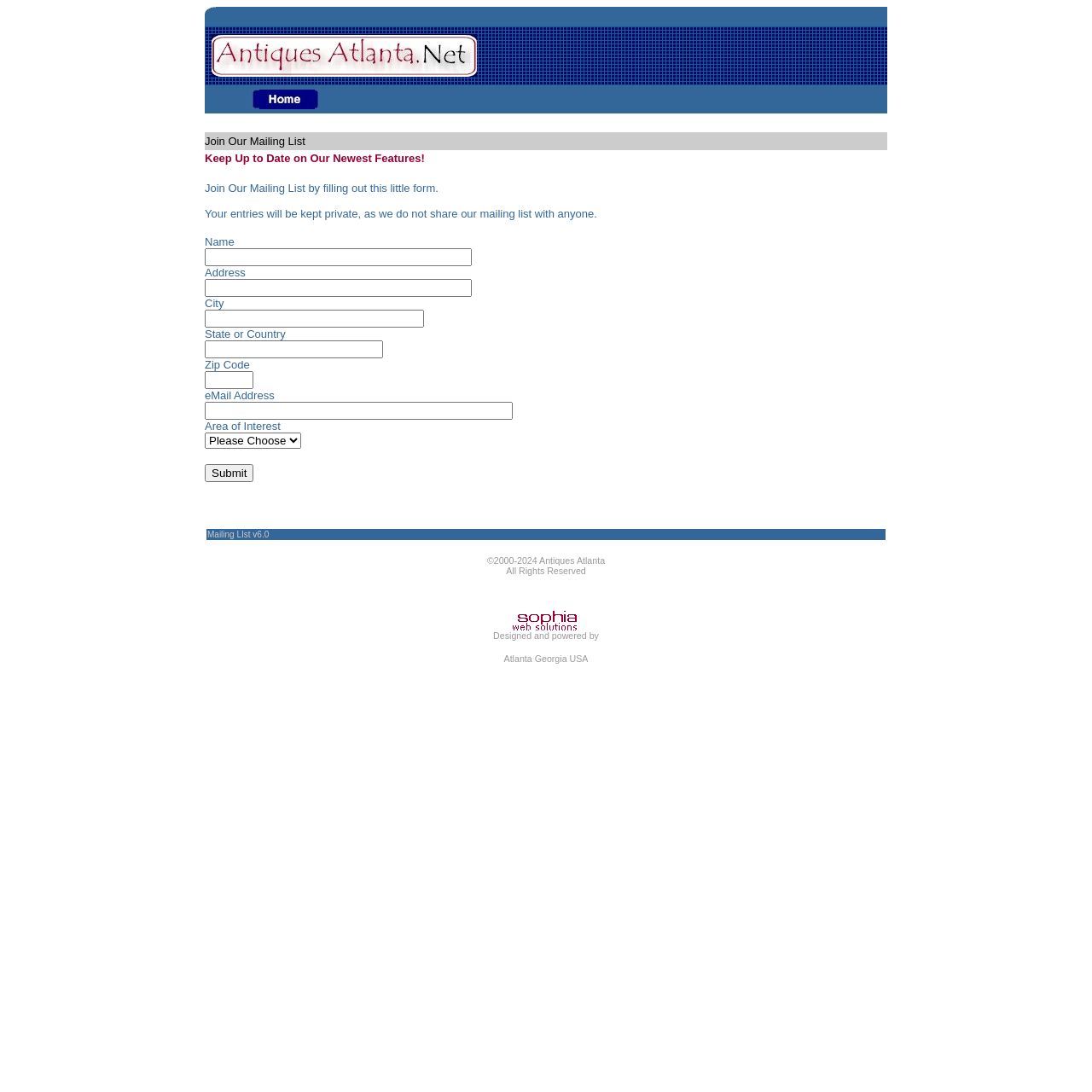Using the provided element description, identify the bounding box coordinates as (top-left x, top-left y, bottom-right x, bottom-right y). Ensure all values are between 0 and 1. Description: parent_node: Name name="City"

[0.188, 0.284, 0.388, 0.3]